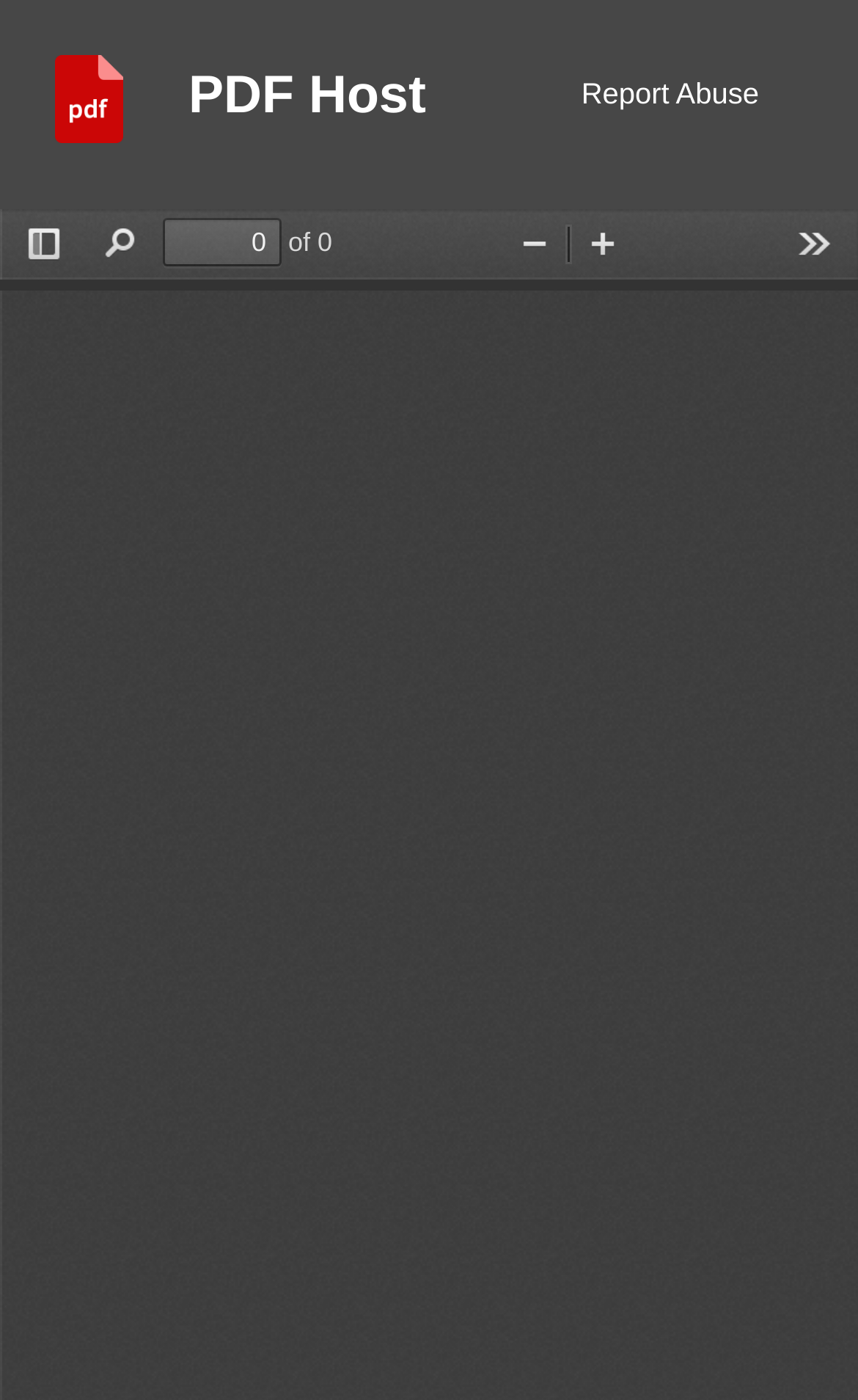Provide an in-depth caption for the elements present on the webpage.

The webpage appears to be a PDF viewer with a top navigation bar and a main content area. At the top left, there is a logo image with a corresponding link. Next to the logo, there is a heading element with the text "PDF Host". On the top right, there is a link to "Report Abuse". 

Below the top navigation bar, there are several buttons aligned horizontally. From left to right, these buttons are "Toggle Sidebar", "Find", "Page" (a spin button with a value of 1 out of 0), and "Tools". The "Page" spin button is accompanied by a static text "of 0" to its right.

Further to the right, there is a layout table with two buttons, "Zoom Out" and "Zoom In", which are likely used to control the zoom level of the PDF content. The main content area, which is not explicitly described in the accessibility tree, likely occupies the majority of the page below the top navigation bar and buttons.